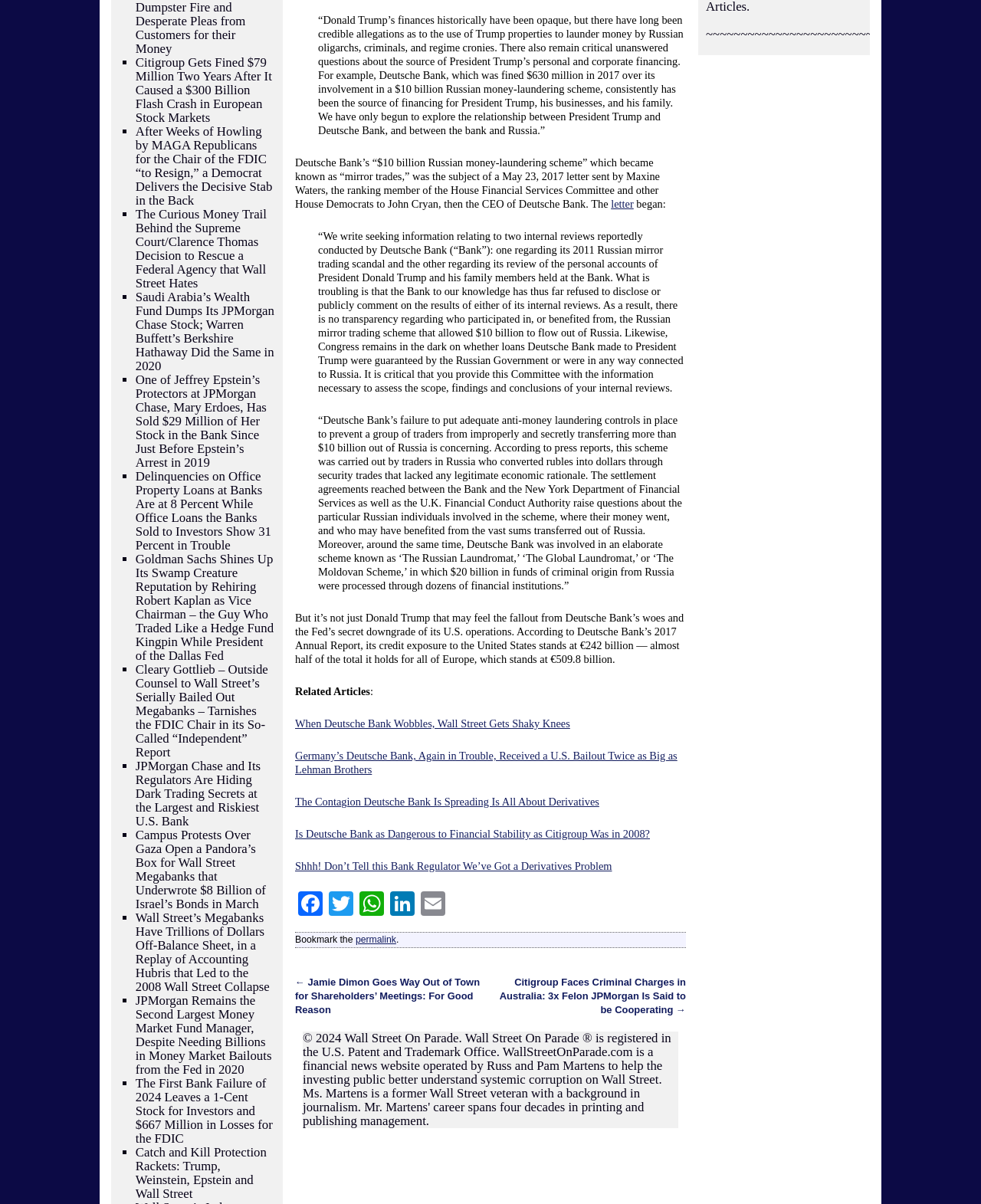Please locate the bounding box coordinates of the element that needs to be clicked to achieve the following instruction: "Click on the 'Home' link". The coordinates should be four float numbers between 0 and 1, i.e., [left, top, right, bottom].

None